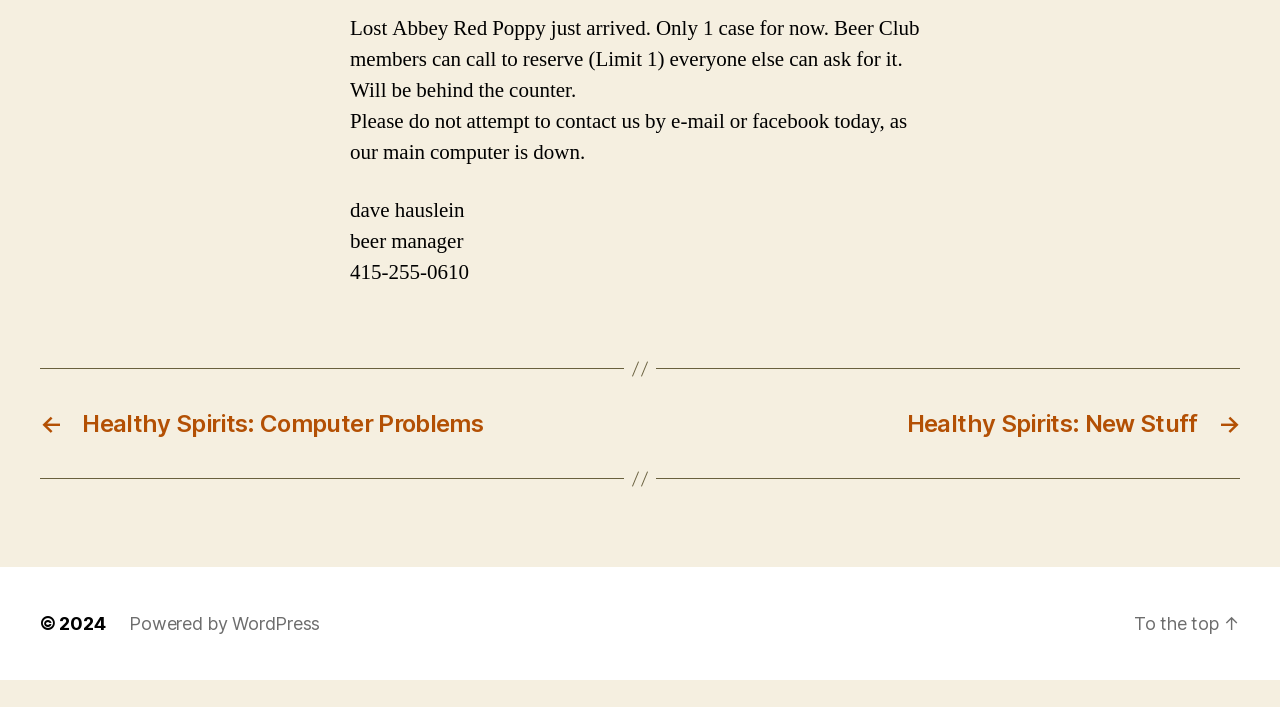From the screenshot, find the bounding box of the UI element matching this description: "Powered by WordPress". Supply the bounding box coordinates in the form [left, top, right, bottom], each a float between 0 and 1.

[0.101, 0.905, 0.25, 0.935]